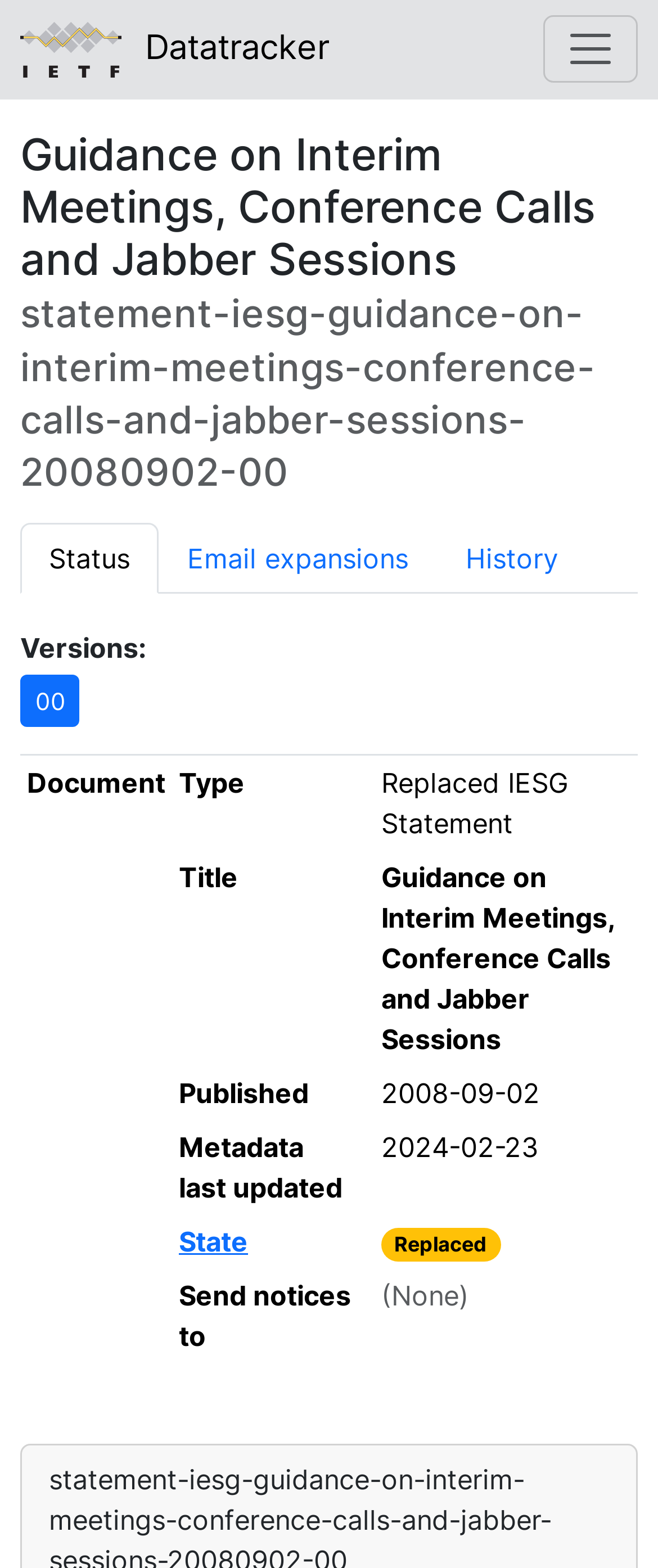Offer a detailed account of what is visible on the webpage.

The webpage is about "Guidance on Interim Meetings, Conference Calls and Jabber Sessions" and appears to be a document or a statement from the IETF (Internet Engineering Task Force). 

At the top left corner, there is an IETF logo, which is an image. Next to it, there is a link to the IETF Datatracker. On the top right corner, there is a button to toggle navigation. 

Below the logo and the navigation button, there is a heading that repeats the title of the webpage. Underneath the heading, there are three links: "Status", "Email expansions", and "History". 

Further down, there is a static text "Versions:" followed by a link to version "00". 

The main content of the webpage is a table with five rows. The table headers are "Document", "Type", "Title", "Published", "Metadata last updated", and "State". Each row contains information about a specific document or statement, including its title, publication date, and state. 

There are a total of five rows in the table, each with similar information. The last column of the table contains links to the state of each document, which are either "Replaced" or have a specific date.